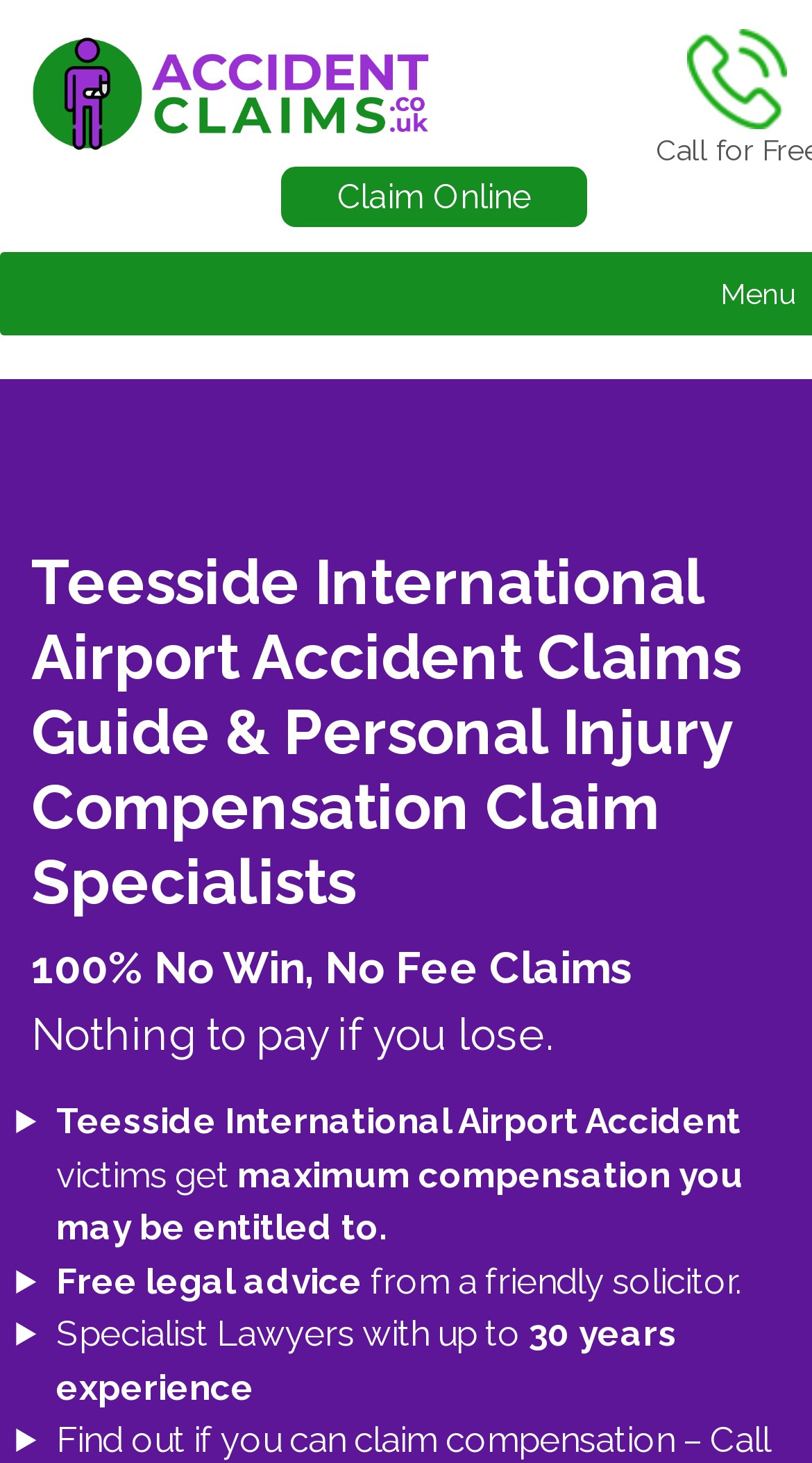Please provide the bounding box coordinates for the UI element as described: "alt="Accident Claims Logo"". The coordinates must be four floats between 0 and 1, represented as [left, top, right, bottom].

[0.027, 0.051, 0.54, 0.074]